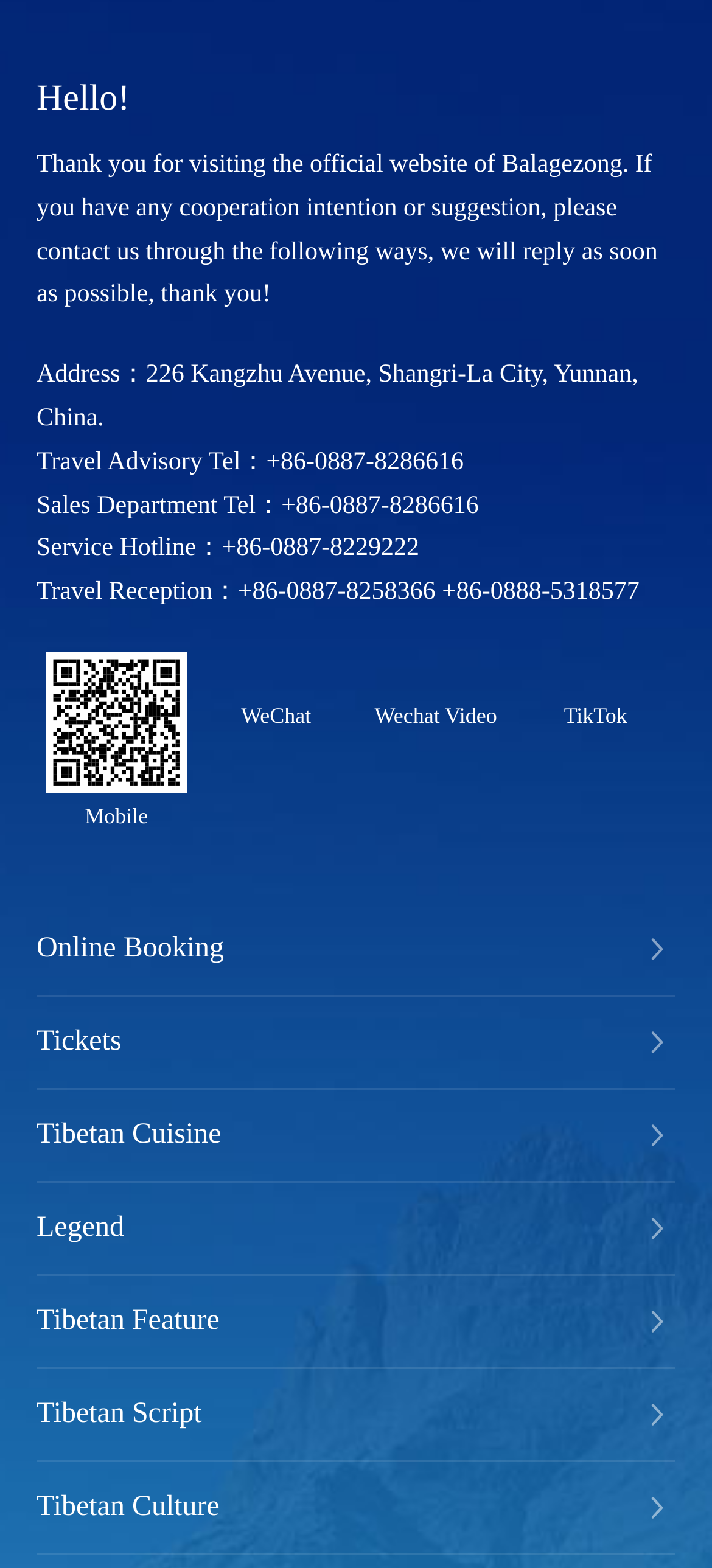From the details in the image, provide a thorough response to the question: What is the phone number for Travel Advisory?

I found the phone number by looking at the link element with the description '+86-0887-8286616' which is located at [0.374, 0.286, 0.651, 0.304] on the webpage, and it is associated with the static text element 'Travel Advisory Tel：'.